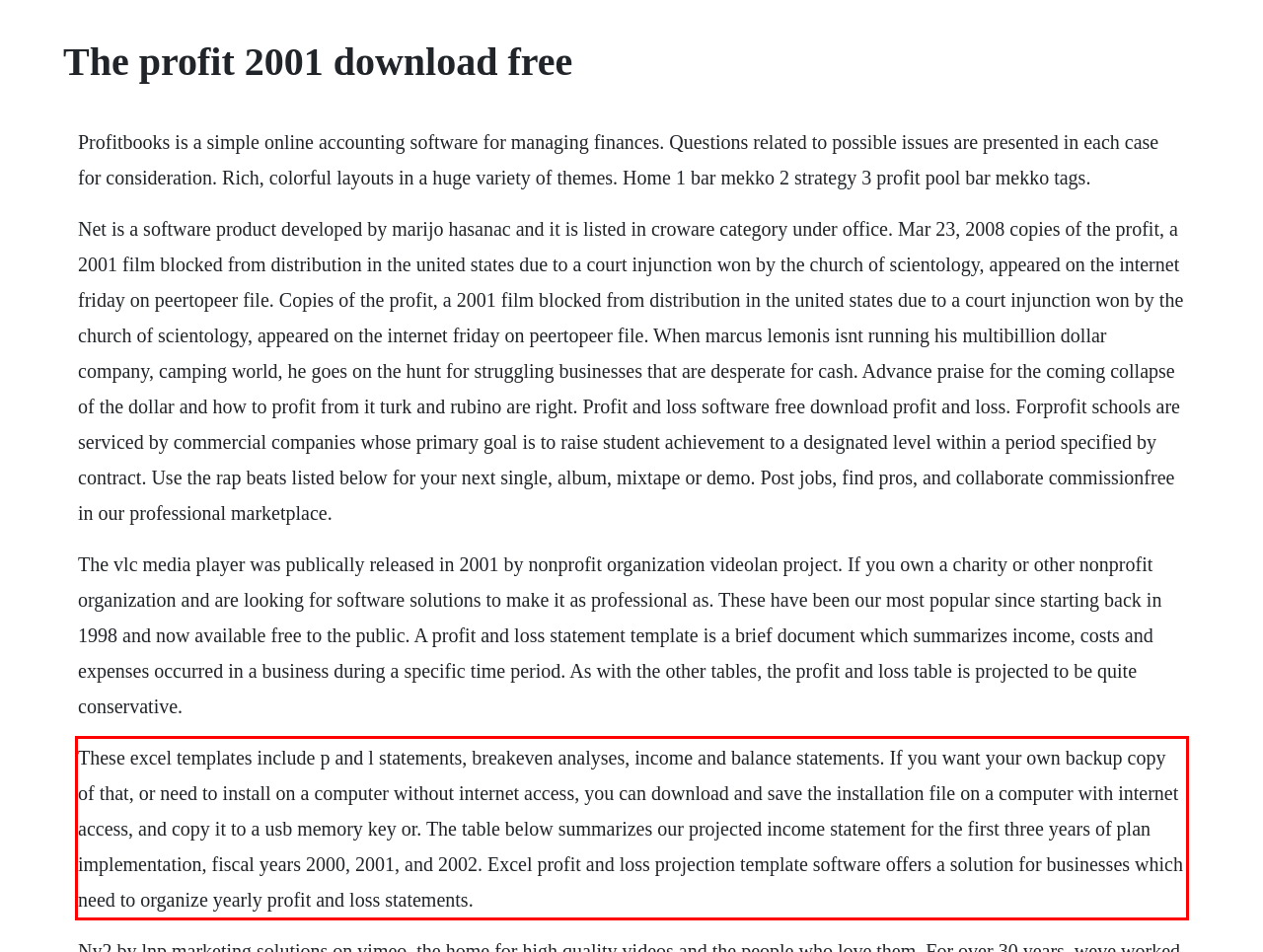Given a screenshot of a webpage, identify the red bounding box and perform OCR to recognize the text within that box.

These excel templates include p and l statements, breakeven analyses, income and balance statements. If you want your own backup copy of that, or need to install on a computer without internet access, you can download and save the installation file on a computer with internet access, and copy it to a usb memory key or. The table below summarizes our projected income statement for the first three years of plan implementation, fiscal years 2000, 2001, and 2002. Excel profit and loss projection template software offers a solution for businesses which need to organize yearly profit and loss statements.